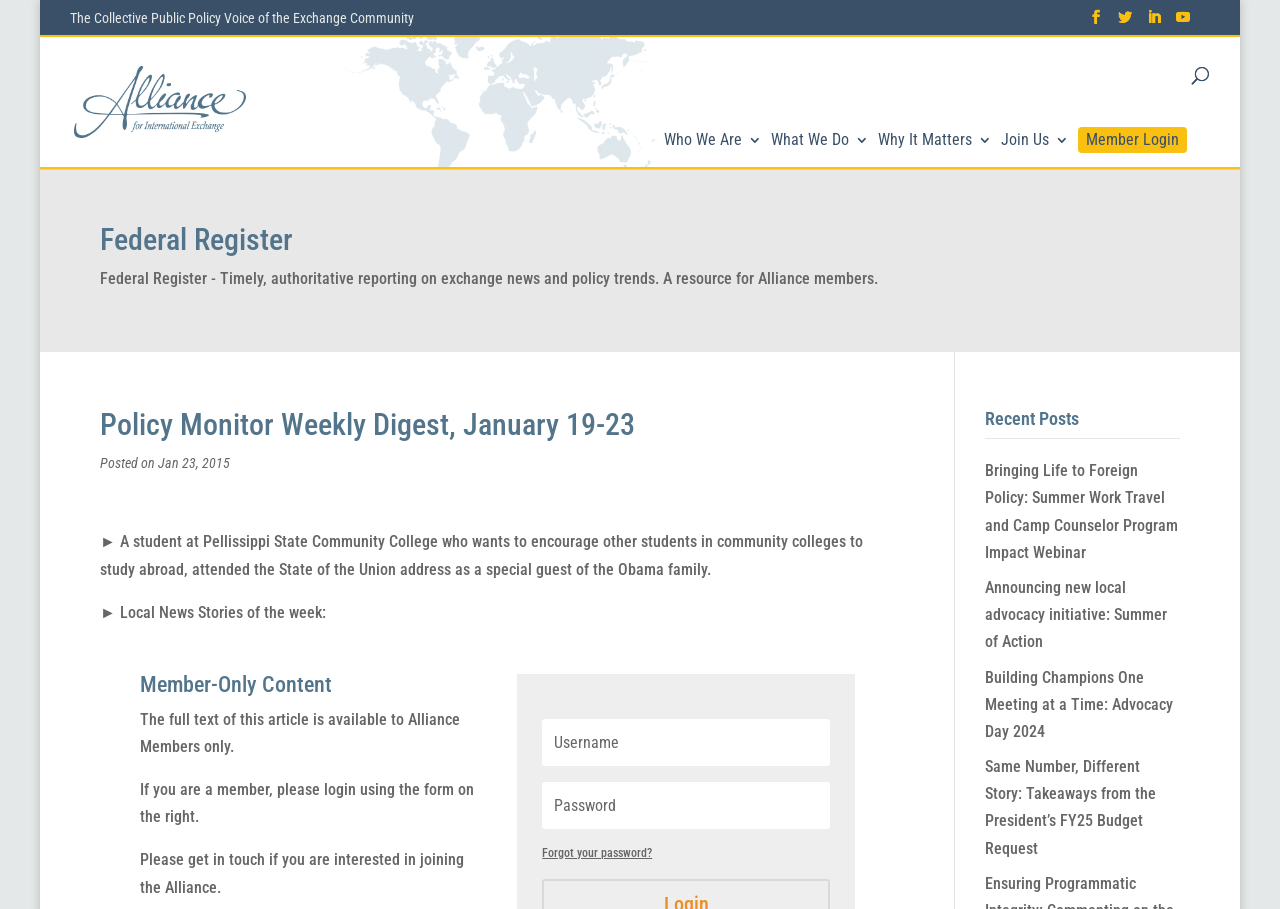Refer to the image and provide a thorough answer to this question:
How many textboxes are there in the Member Login section?

I counted the number of textbox elements in the Member Login section and found that there are two textboxes, each with a different purpose.